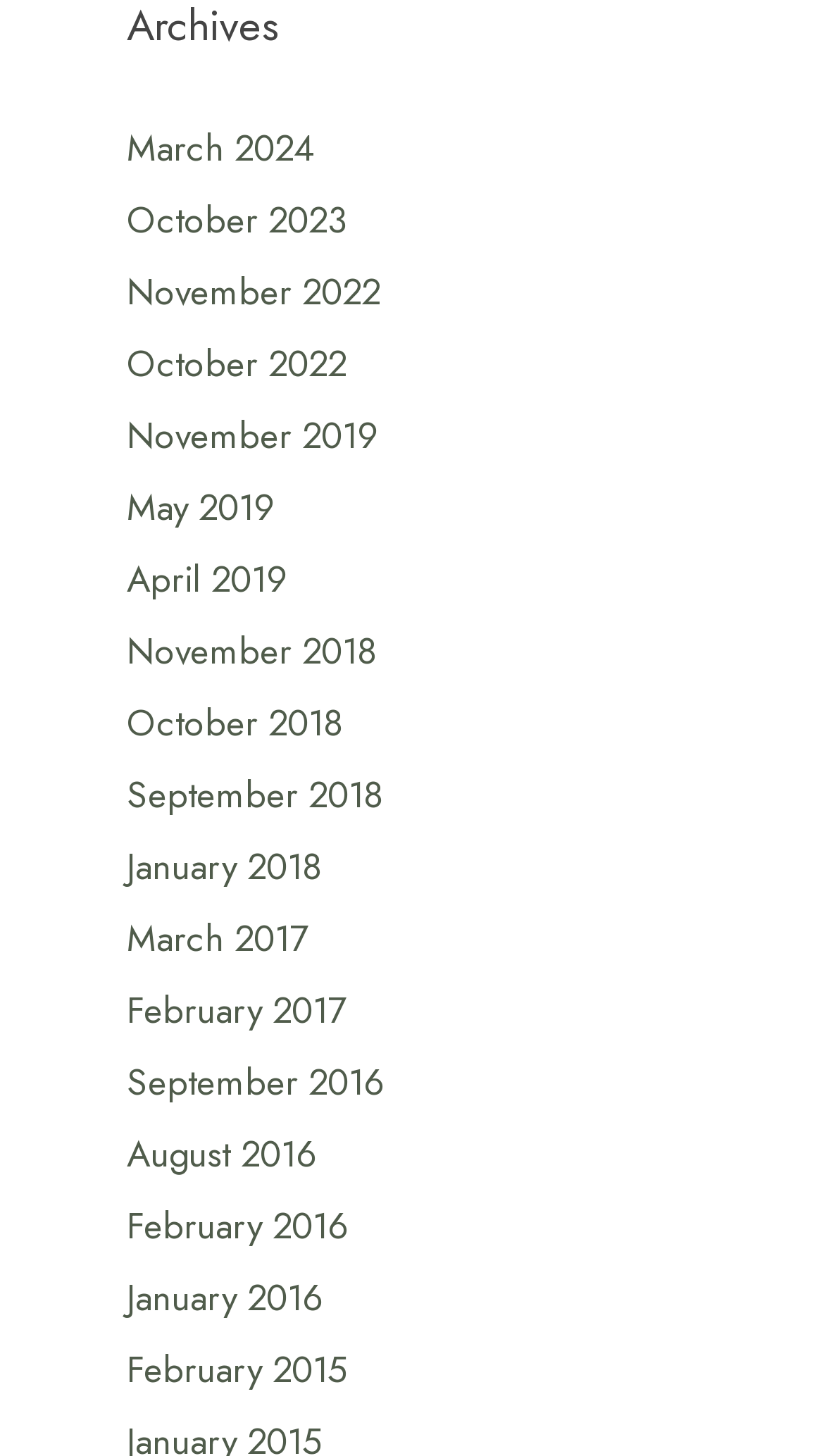Can you identify the bounding box coordinates of the clickable region needed to carry out this instruction: 'view November 2019'? The coordinates should be four float numbers within the range of 0 to 1, stated as [left, top, right, bottom].

[0.154, 0.282, 0.459, 0.317]